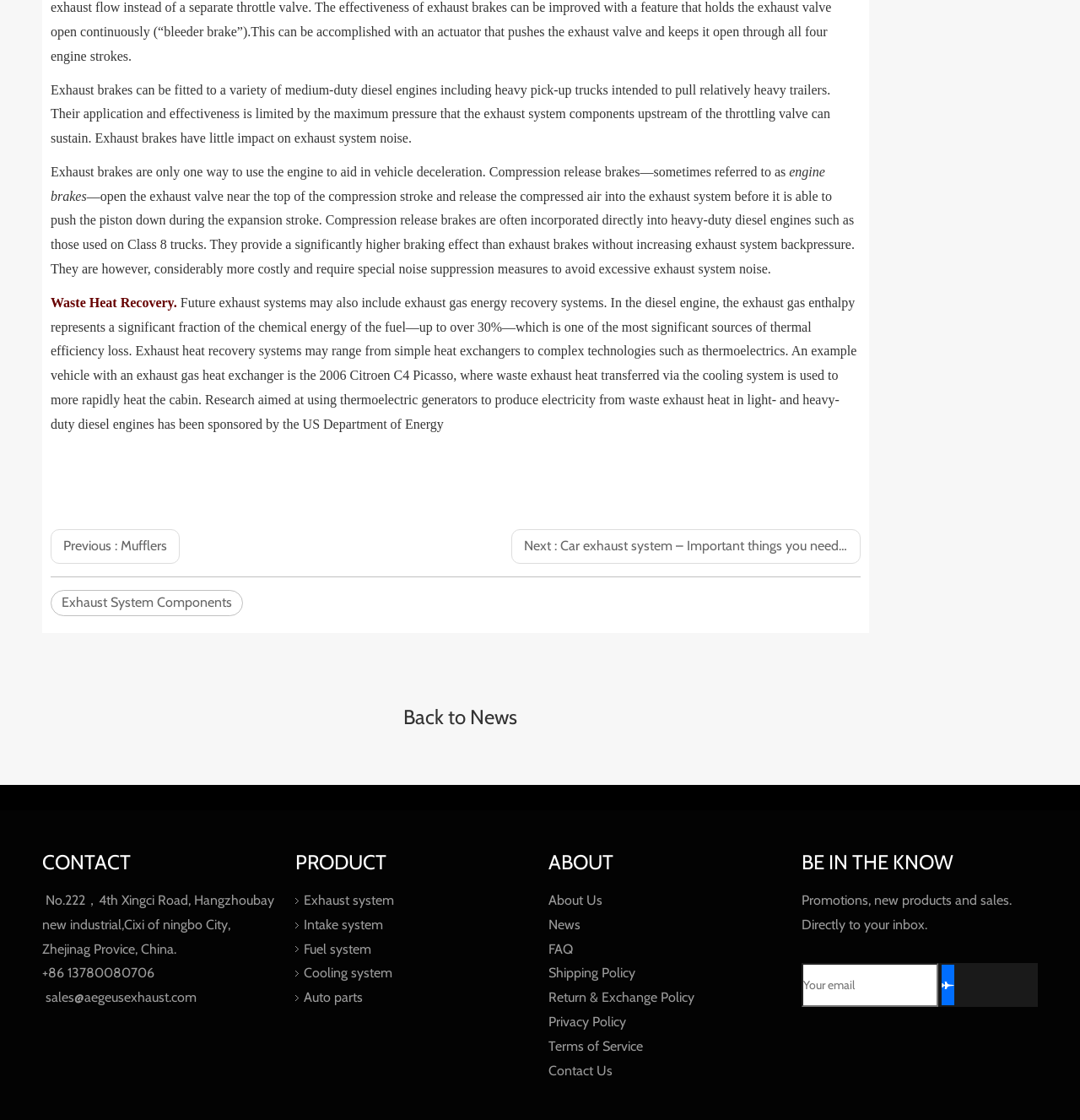Return the bounding box coordinates of the UI element that corresponds to this description: "News". The coordinates must be given as four float numbers in the range of 0 and 1, [left, top, right, bottom].

[0.508, 0.818, 0.538, 0.833]